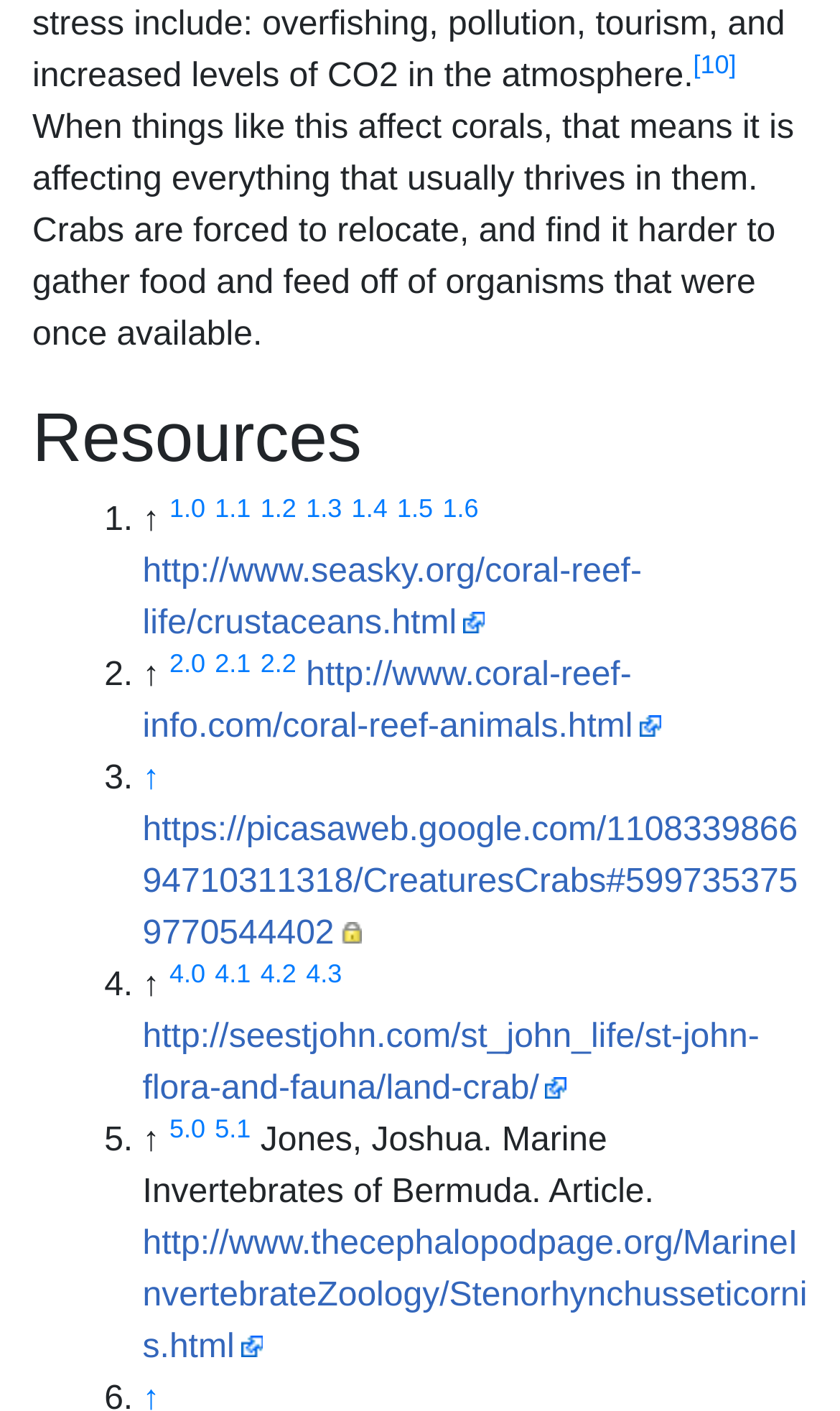What is the topic of the webpage?
Please answer the question as detailed as possible.

The webpage discusses the impact of certain things on corals and lists resources related to coral reefs, indicating that the topic of the webpage is coral reefs.